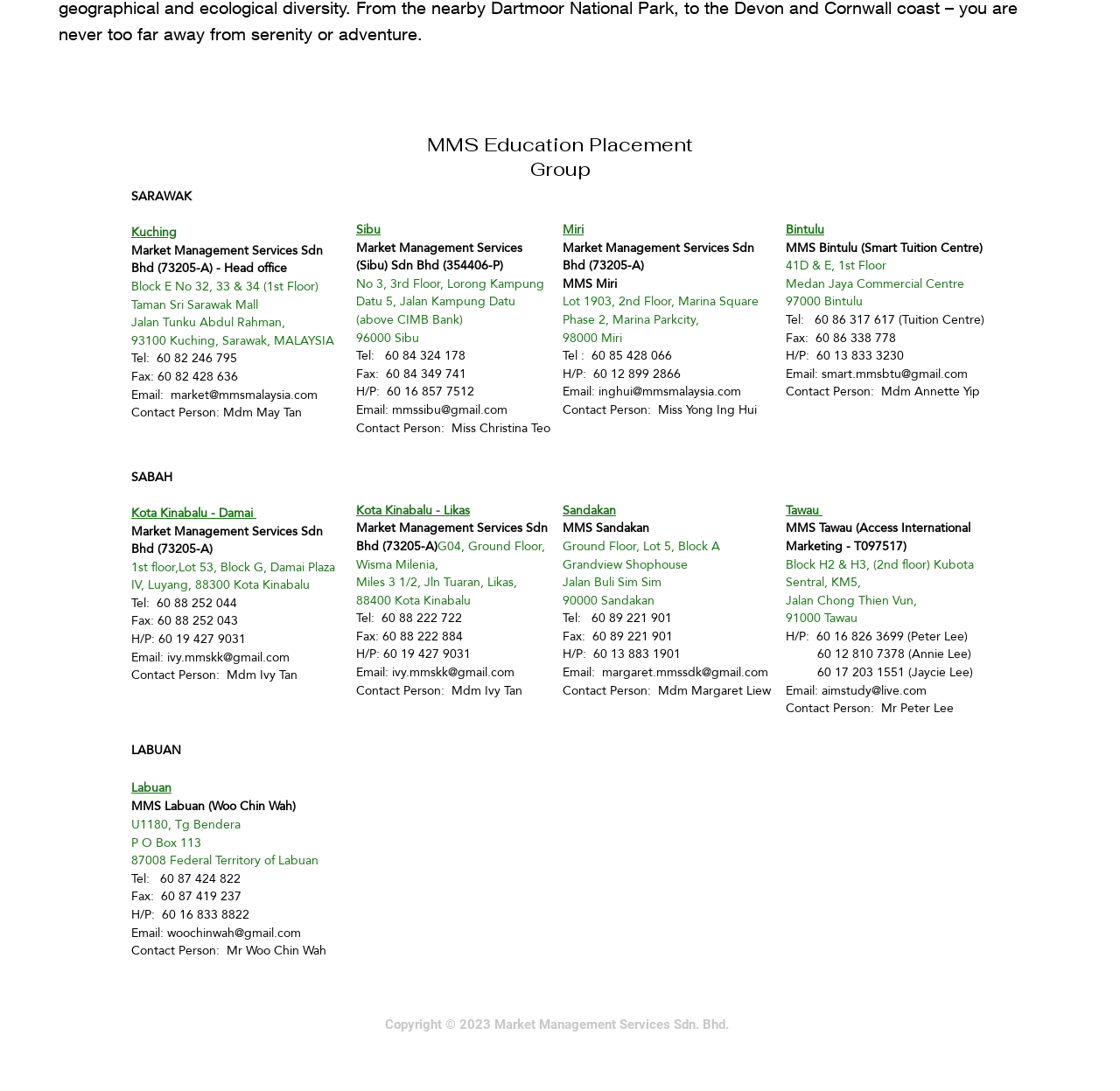Could you find the bounding box coordinates of the clickable area to complete this instruction: "View Sibu office details"?

[0.318, 0.2, 0.34, 0.221]